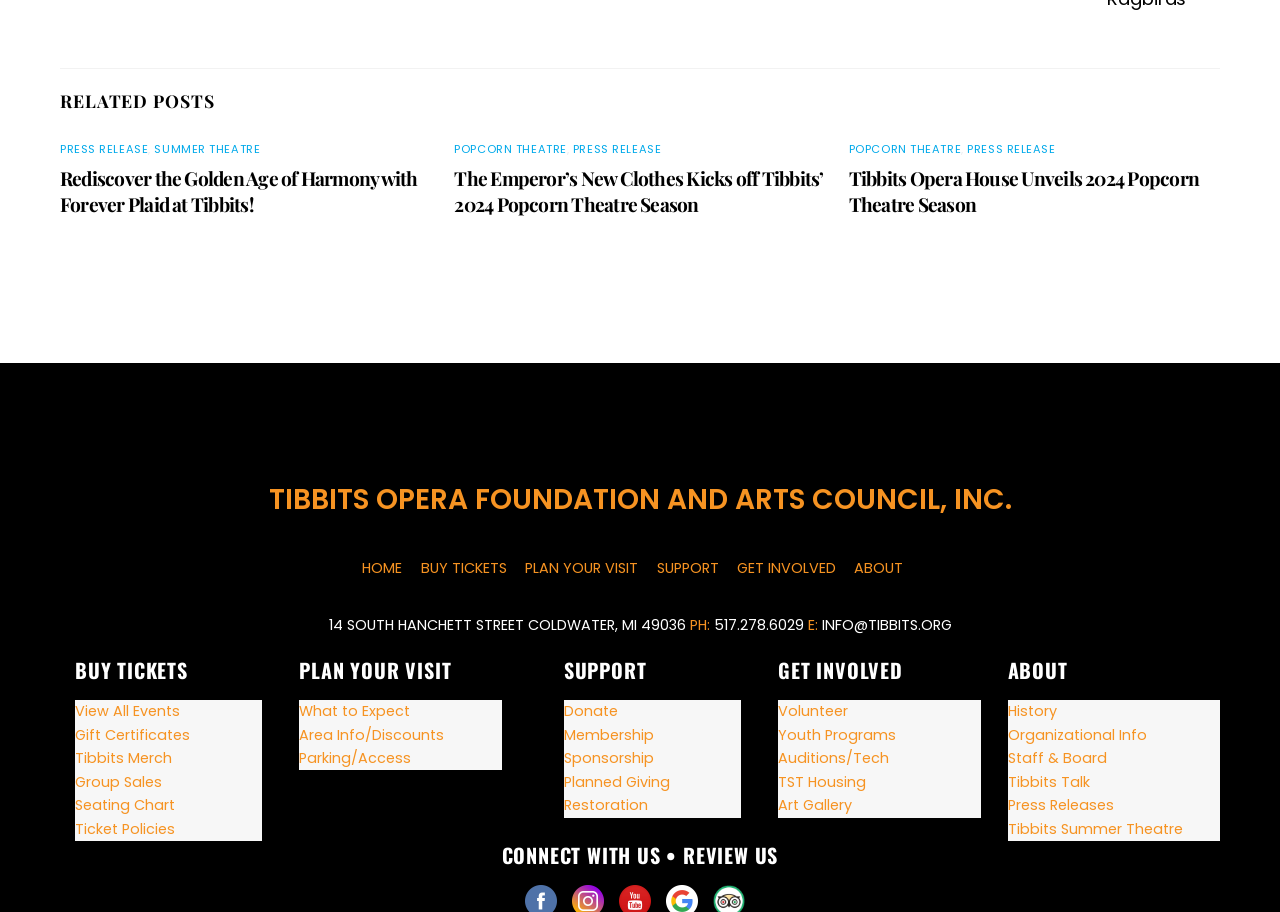Please give a concise answer to this question using a single word or phrase: 
What is the phone number of Tibbits Opera House?

517.278.6029